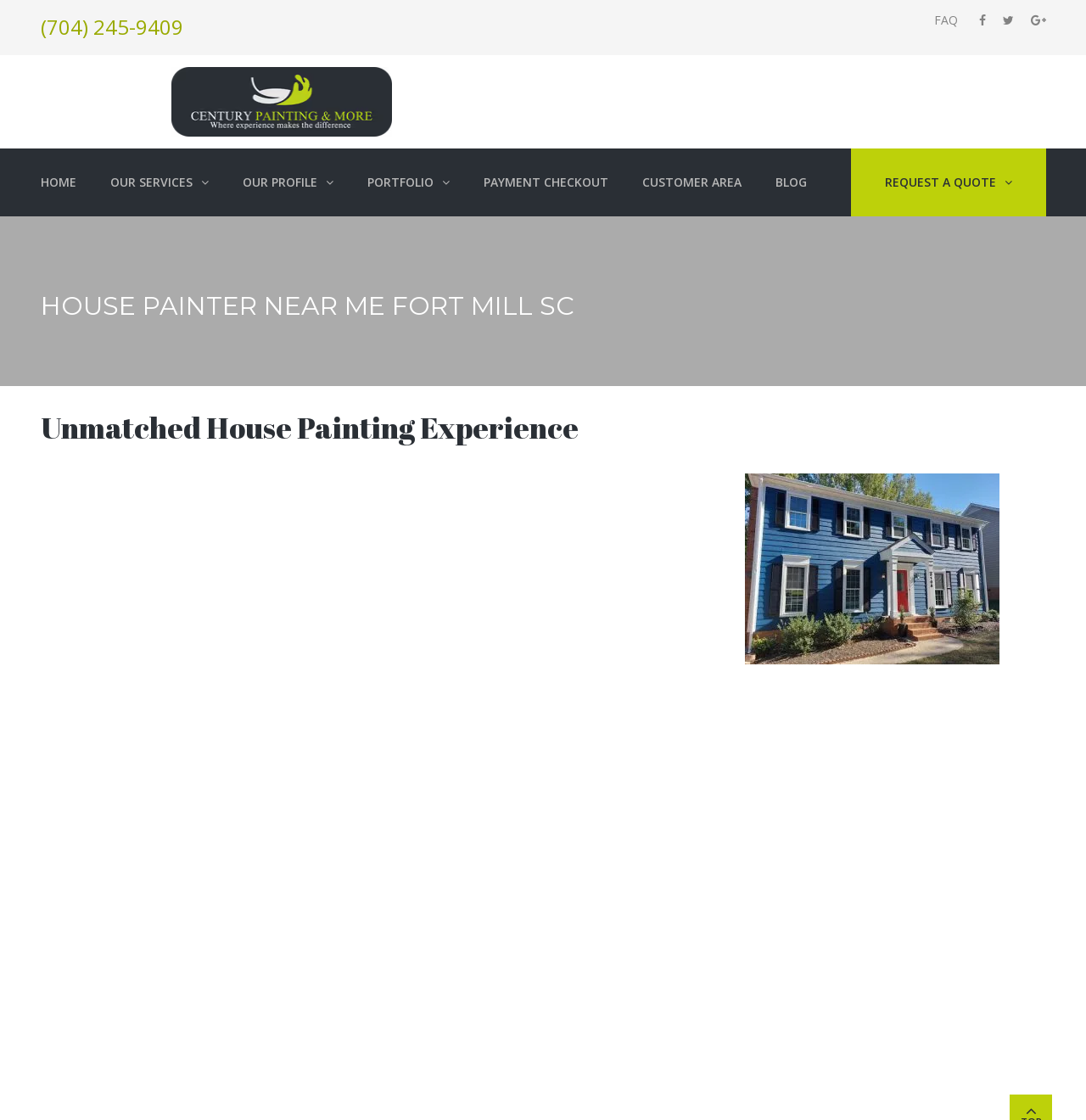Please predict the bounding box coordinates of the element's region where a click is necessary to complete the following instruction: "Learn more about residential painting". The coordinates should be represented by four float numbers between 0 and 1, i.e., [left, top, right, bottom].

[0.306, 0.968, 0.4, 0.982]